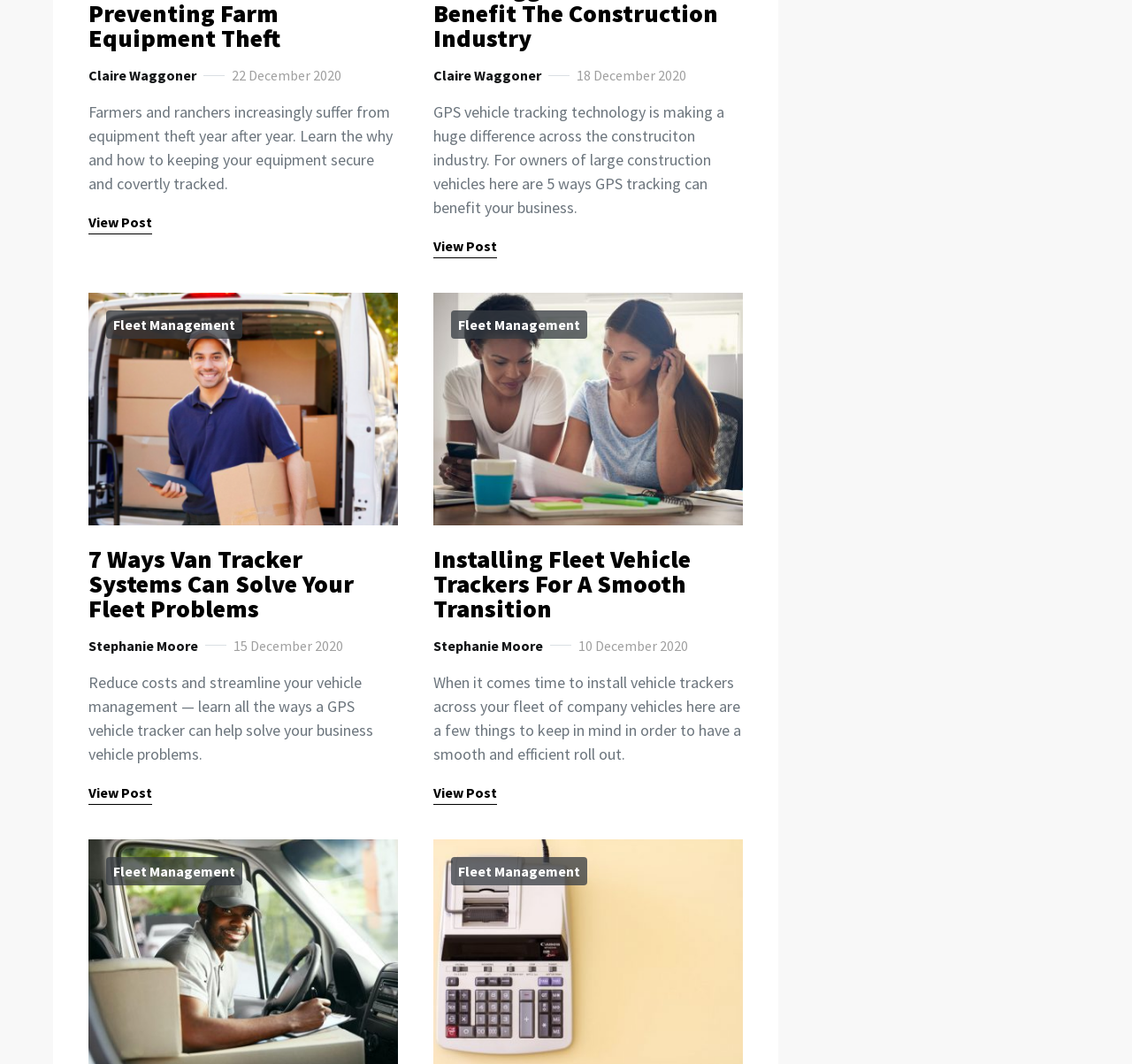Please find the bounding box coordinates of the clickable region needed to complete the following instruction: "Explore fleet management". The bounding box coordinates must consist of four float numbers between 0 and 1, i.e., [left, top, right, bottom].

[0.094, 0.292, 0.214, 0.318]